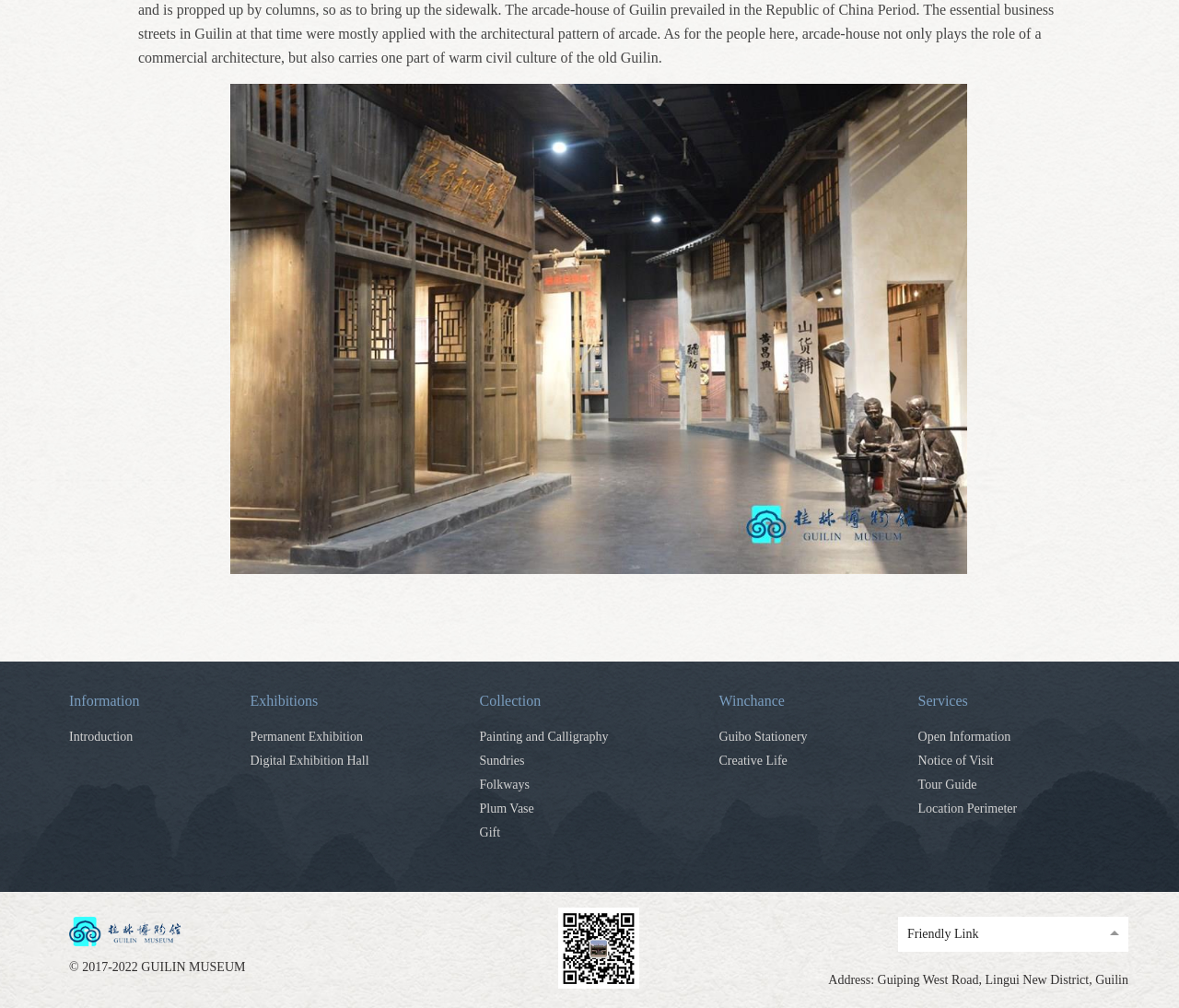Find the bounding box of the web element that fits this description: "Services".

[0.779, 0.687, 0.821, 0.703]